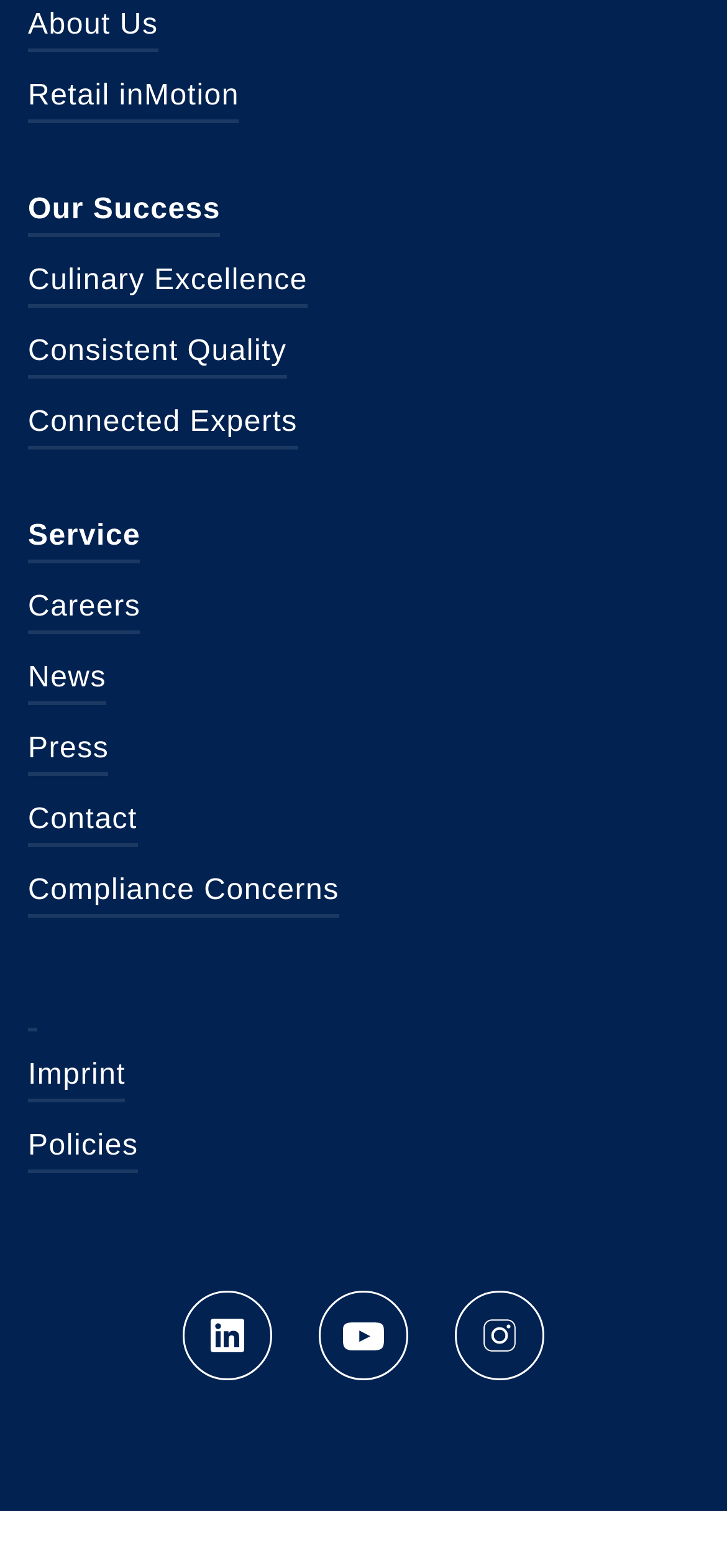How many social media links are at the bottom of the webpage?
Using the picture, provide a one-word or short phrase answer.

3